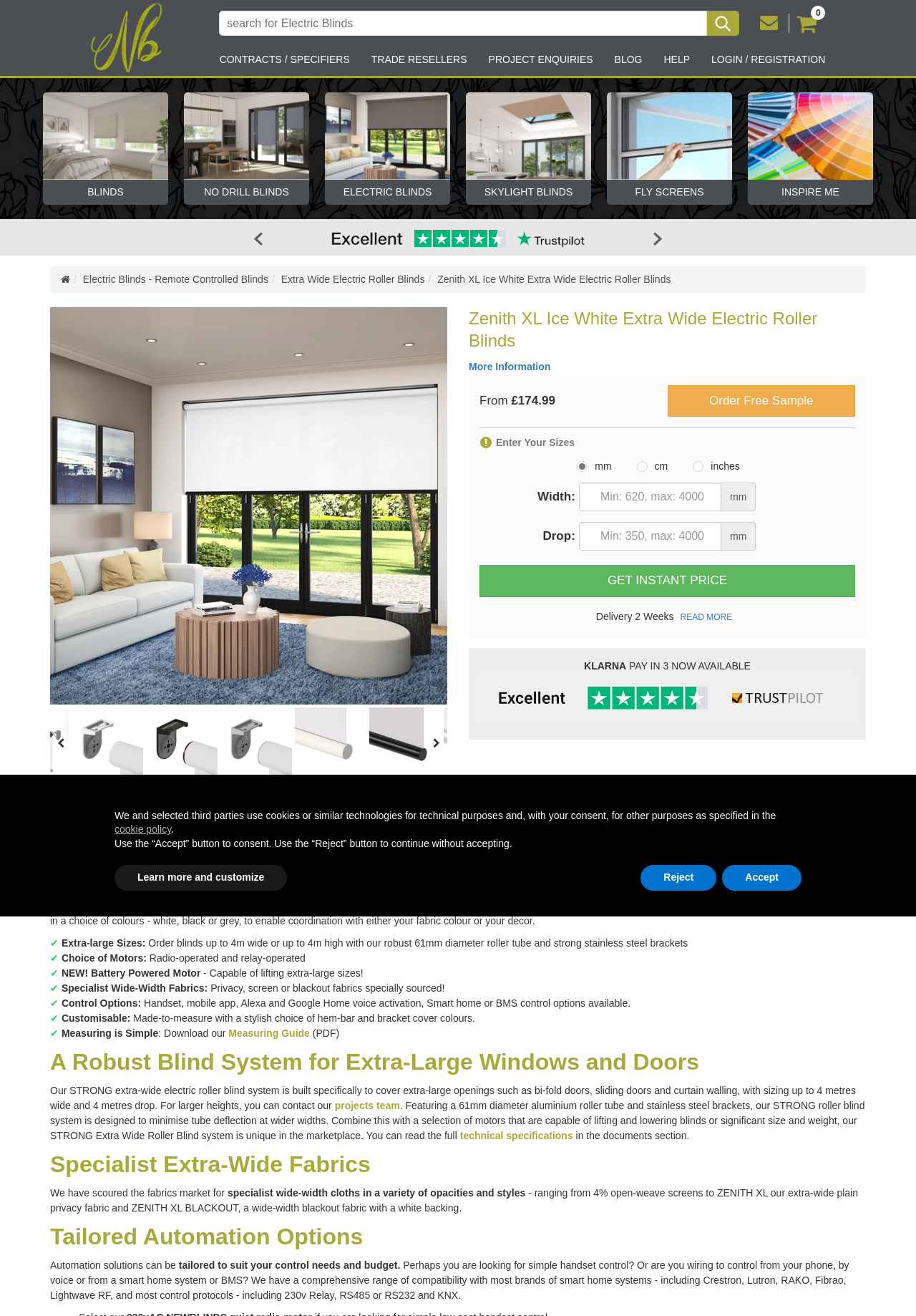Describe all the visual and textual components of the webpage comprehensively.

This webpage is about Zenith XL Ice White Extra Wide Electric Roller Blinds, a product offered by Newblinds.co.uk. At the top, there is a logo of Newblinds.co.uk, accompanied by a search bar and several links to other sections of the website, including CONTRACTS / SPECIFIERS, TRADE RESELLERS, PROJECT ENQUIRIES, BLOG, HELP, and LOGIN / REGISTRATION.

Below the top section, there are several links to different types of blinds, including Blinds, NO DRILL BLINDS, ELECTRIC BLINDS, SKYLIGHT BLINDS, and FLY SCREENS. Each link has an associated image.

The main content of the webpage is about the Zenith XL Ice White Extra Wide Electric Roller Blinds. There is a large image of the product, accompanied by a heading and a brief description. Below the image, there are several options to customize the product, including entering sizes, choosing units (mm, cm, or inches), and selecting a motorization option.

To the right of the customization options, there is a section displaying the price of the product, which is £174.99. There are also buttons to order a free sample and to get an instant price.

Further down the page, there is a section about delivery, which states that the product will be delivered within 2 weeks. There is also a section about payment options, including Klarna, which offers a "Pay in 3" option.

The webpage also features a section with customer reviews, stating that Newblinds.co.uk is rated excellent with 4.5 stars on Trustpilot. There are also several links to other sections of the website, including DETAILS, FABRIC COLLECTION, SPECIFICATION, DOCUMENTS, TRUST PILOT REVIEWS, and CHILD SAFETY AND ELECTRIC ROLLER BLINDS.

Finally, there is a section explaining why customers should choose the STRONG Extra-Wide Electric Roller Blinds, highlighting their suitability for large-span windows and doors, and their customization options.